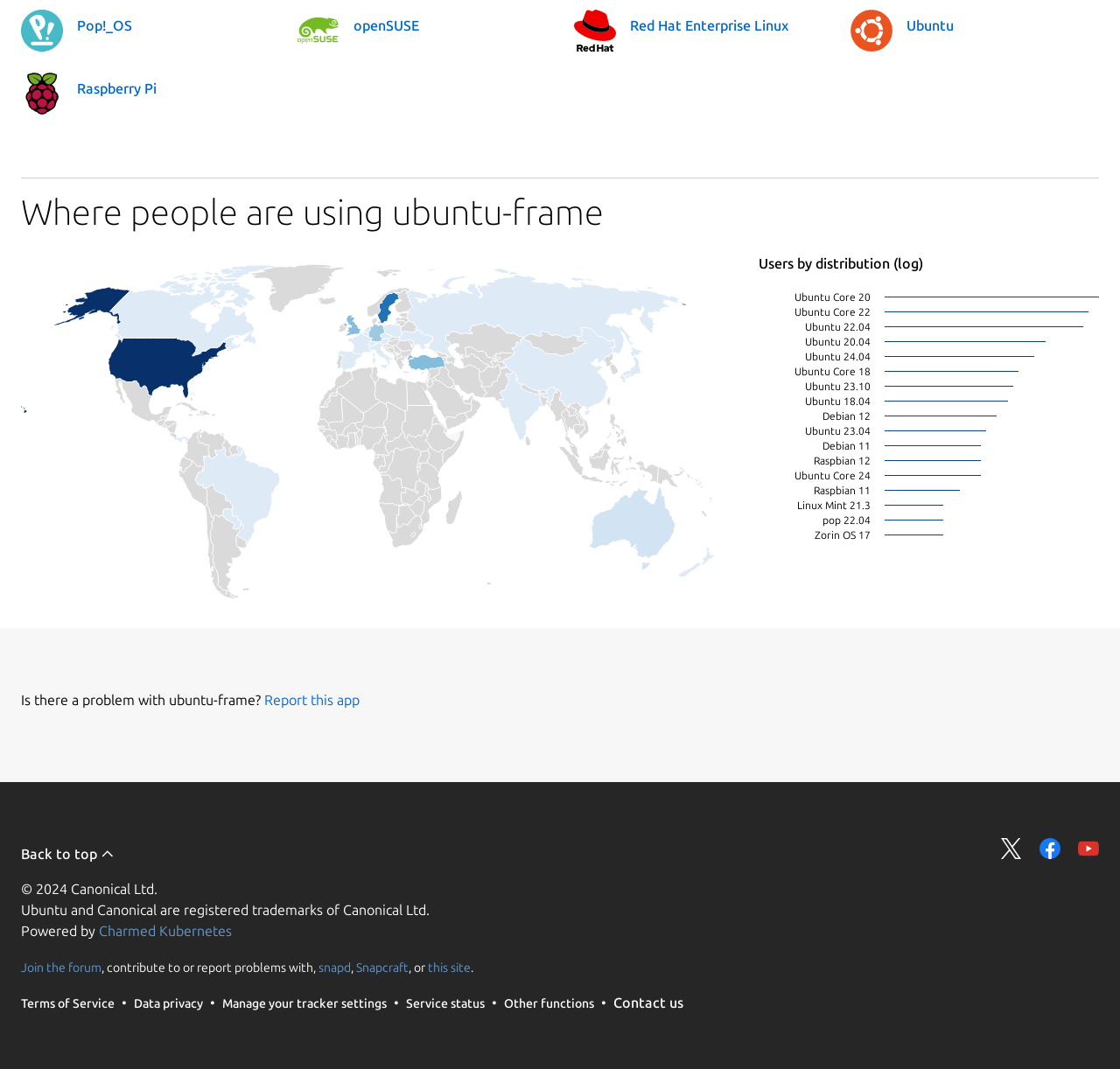Please indicate the bounding box coordinates for the clickable area to complete the following task: "Click the 'BACK TO TOP' link". The coordinates should be specified as four float numbers between 0 and 1, i.e., [left, top, right, bottom].

None